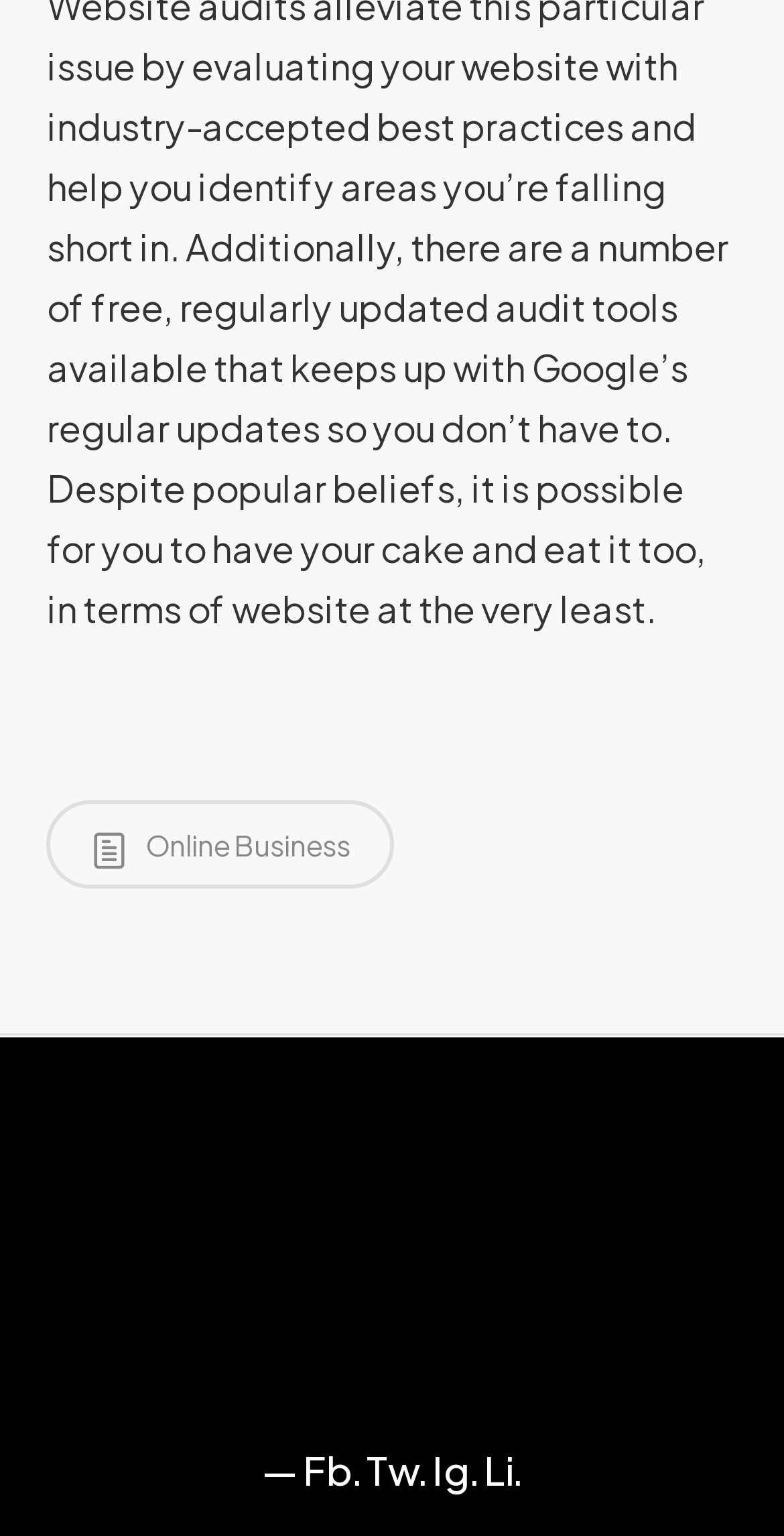What is the copyright year?
From the screenshot, supply a one-word or short-phrase answer.

2023